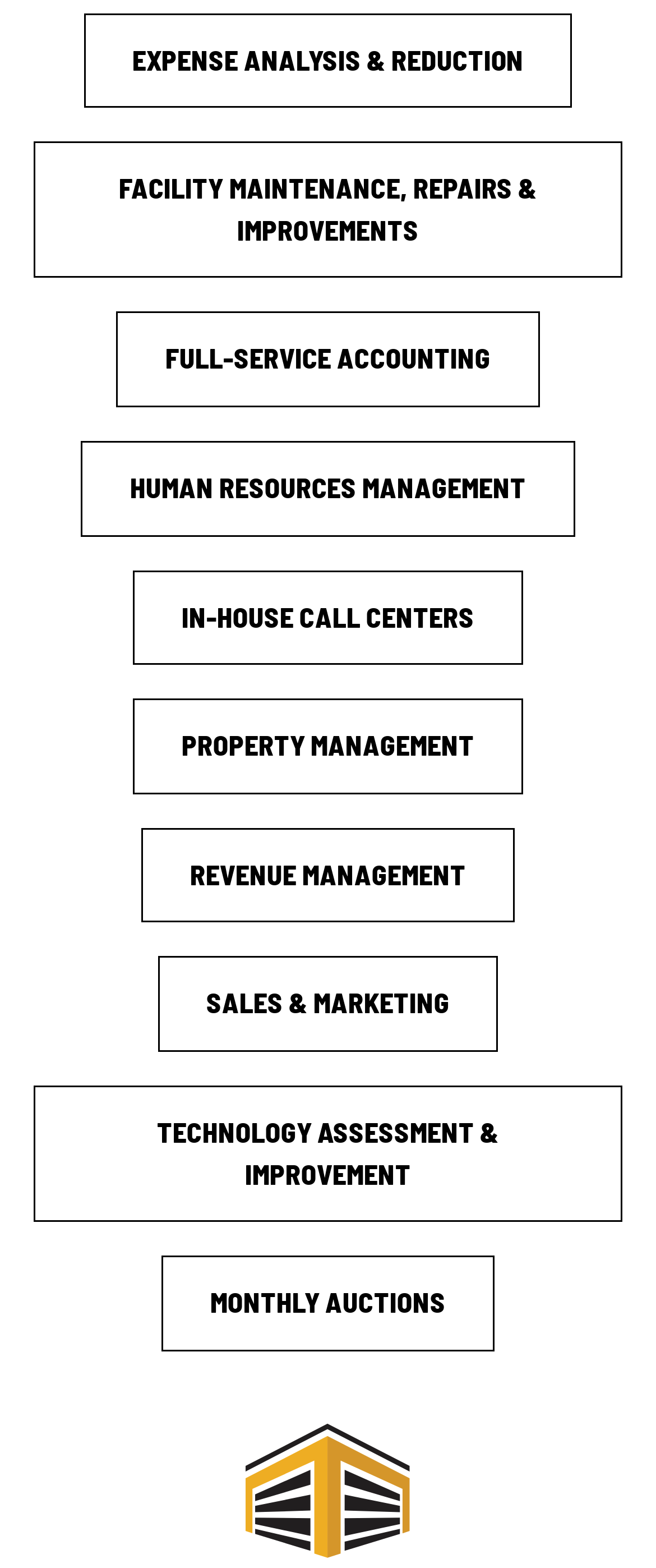Please analyze the image and give a detailed answer to the question:
How many links are present on this webpage?

By counting the number of links present on the webpage, I can see that there are 8 links in total, each corresponding to a different service offered by the company.